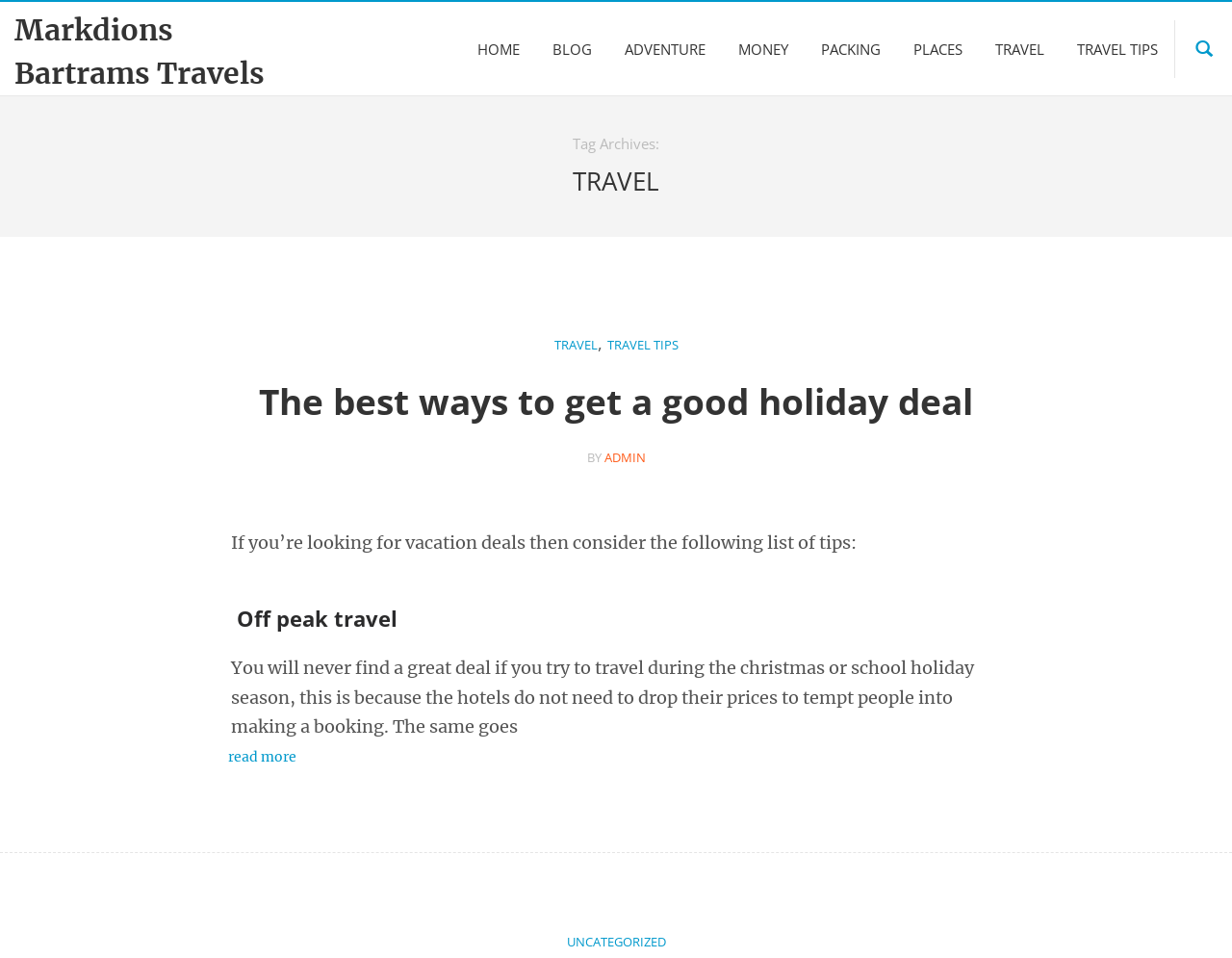Use a single word or phrase to answer the question:
What is the benefit of off-peak travel?

Lower prices